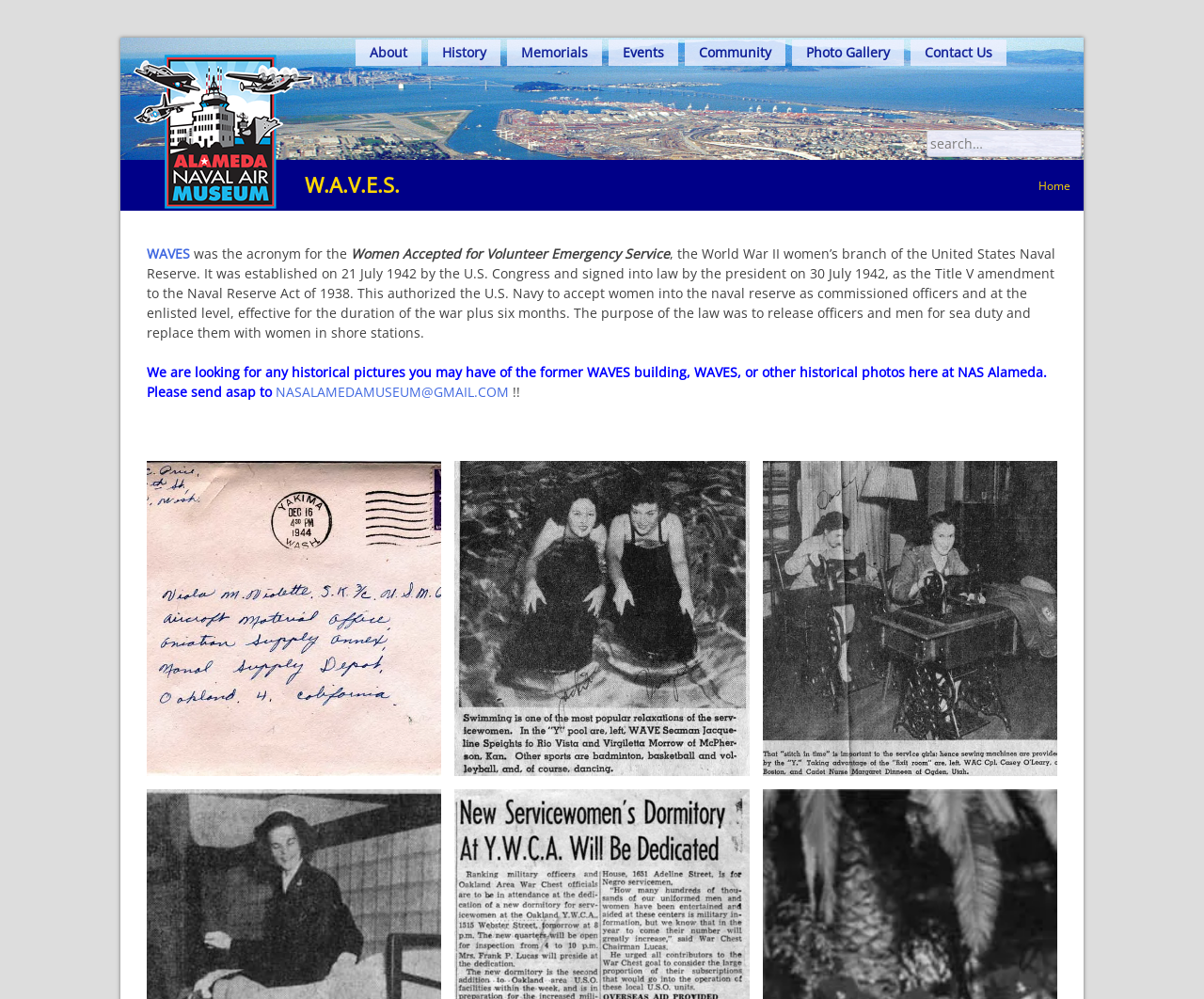Using the provided element description "About", determine the bounding box coordinates of the UI element.

[0.295, 0.04, 0.35, 0.066]